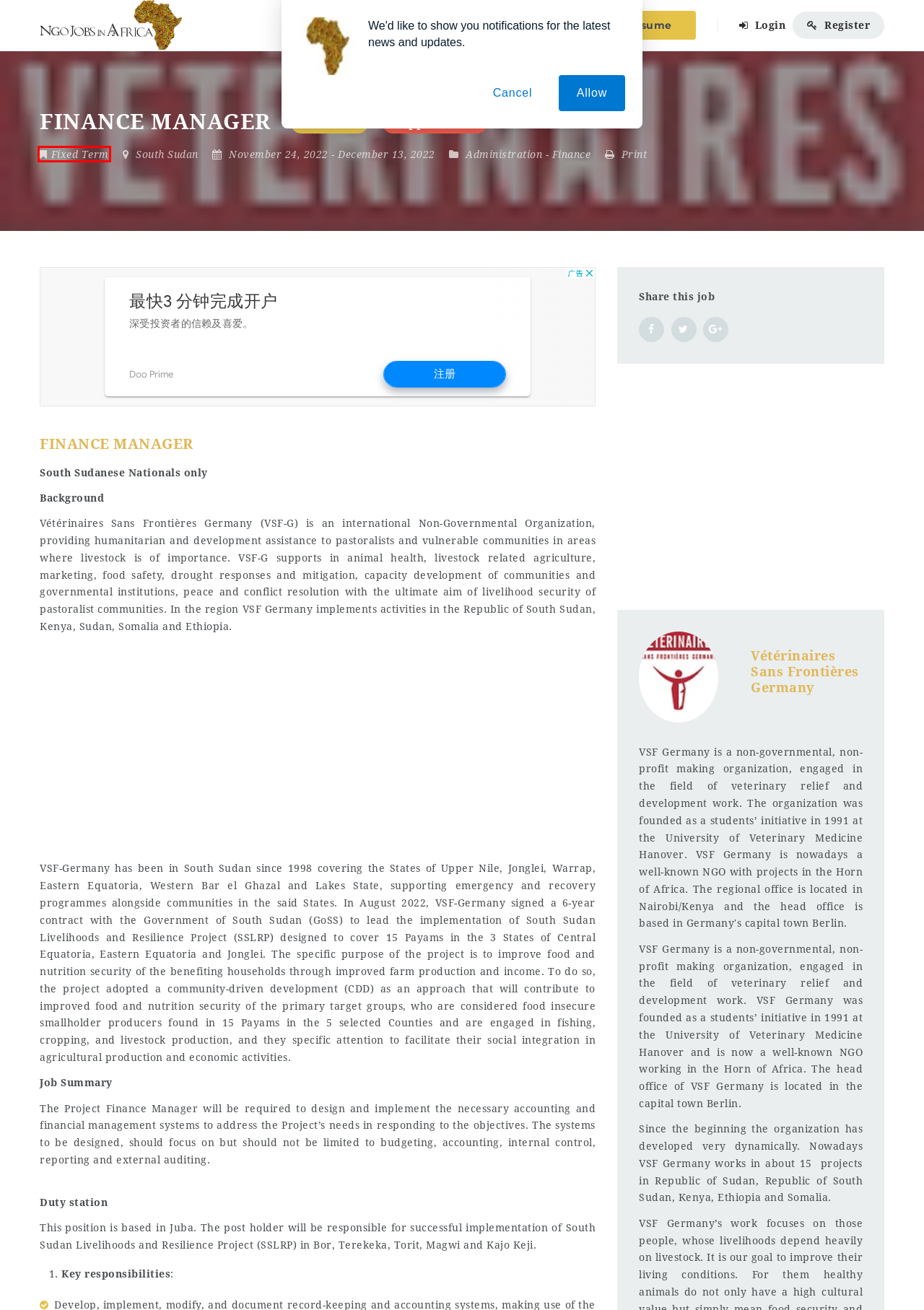You are presented with a screenshot of a webpage that includes a red bounding box around an element. Determine which webpage description best matches the page that results from clicking the element within the red bounding box. Here are the candidates:
A. NGO Jobs in Africa, NGO Job Vacancies in Africa
B. Member – NGO Jobs
C. NGO/Non profit Fixed Term, 2024 – NGO Jobs
D. NGO/Non Profit Jobs In South Sudan, June 2024 – NGO Jobs
E. Resumes June 2024 – NGO Jobs
F. Vétérinaires Sans Frontières Germany Jobs in Africa, June, 2024 | NGO Jobs in Africa
G. Ngo/Non Profit Finance, Jobs in Africa, June 2024 – NGO Jobs
H. NGO Jobs | Latest Jobs in Non-Profit Organizations

C